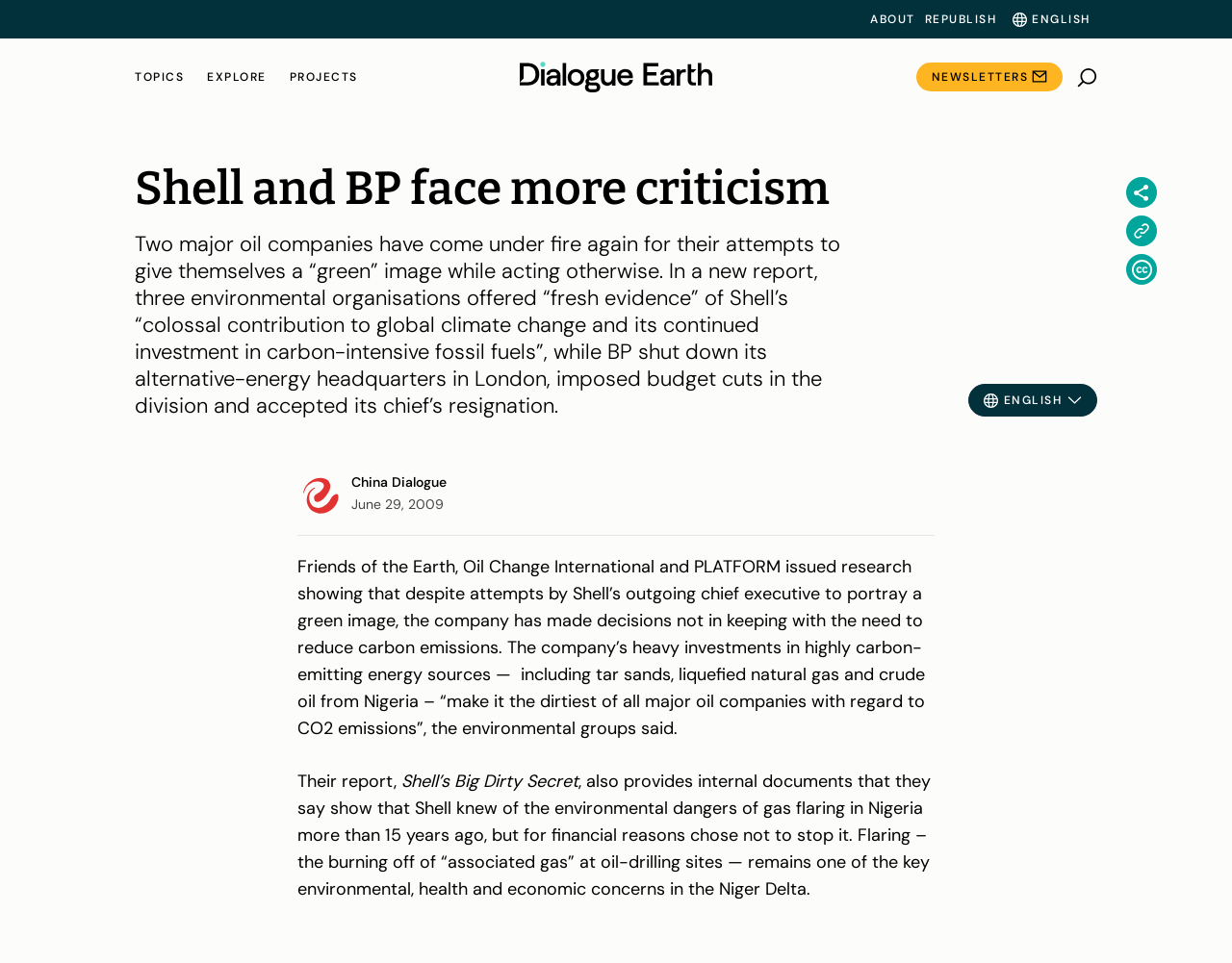What is the name of the report issued by the environmental groups? Observe the screenshot and provide a one-word or short phrase answer.

Shell's Big Dirty Secret